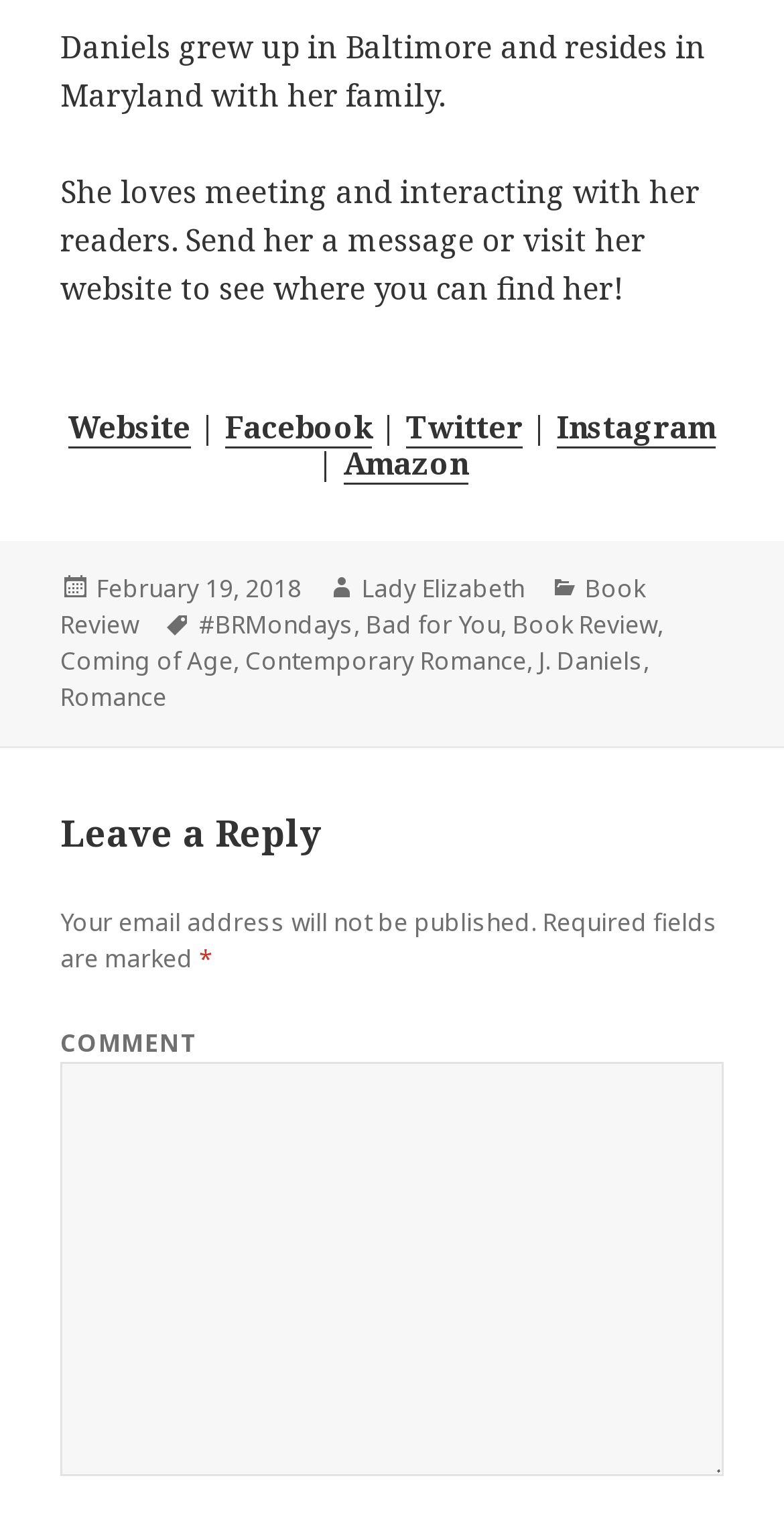Extract the bounding box of the UI element described as: "February 19, 2018April 5, 2020".

[0.123, 0.376, 0.385, 0.4]